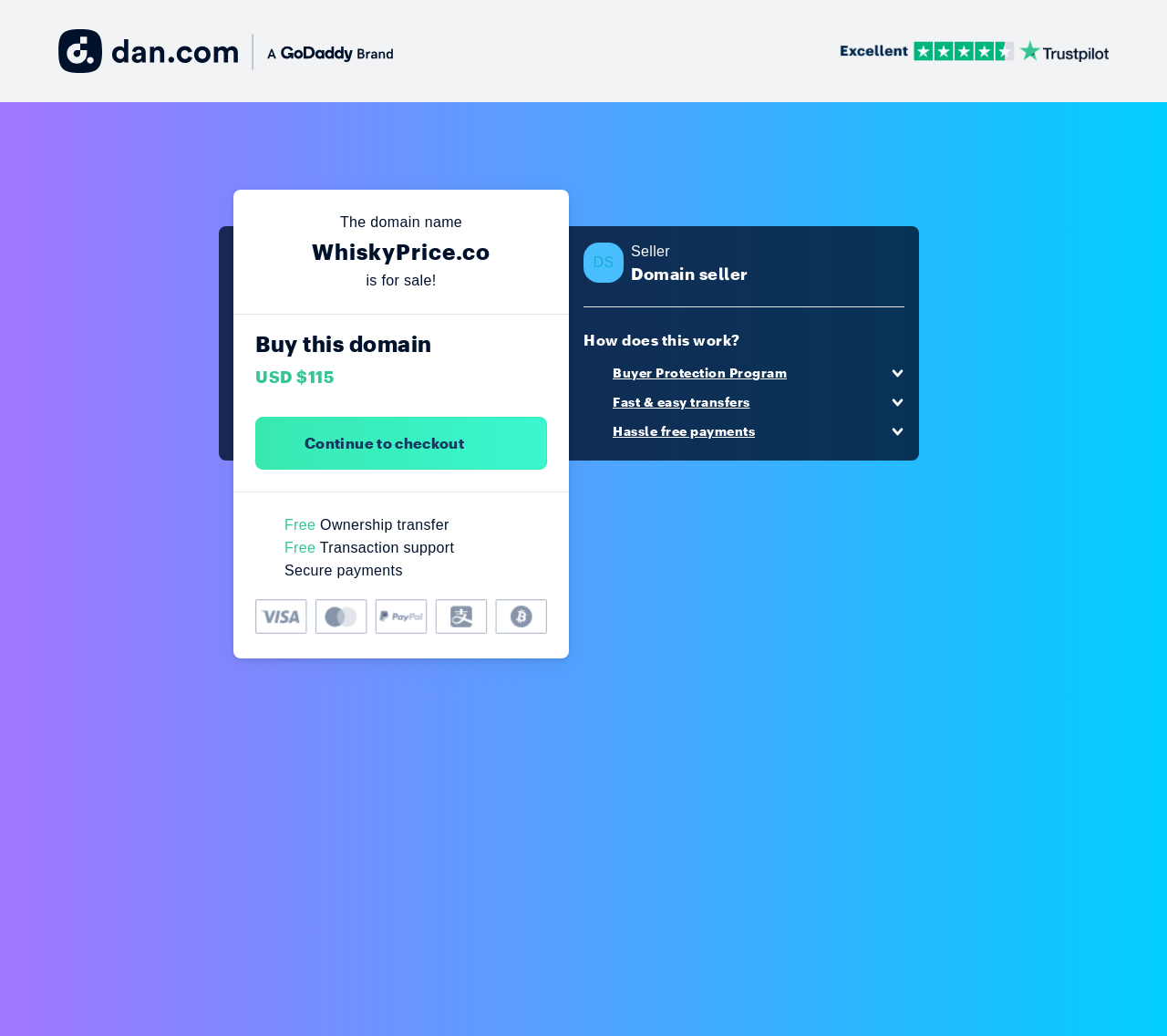What is the price of the domain name?
Look at the image and answer the question using a single word or phrase.

USD $115